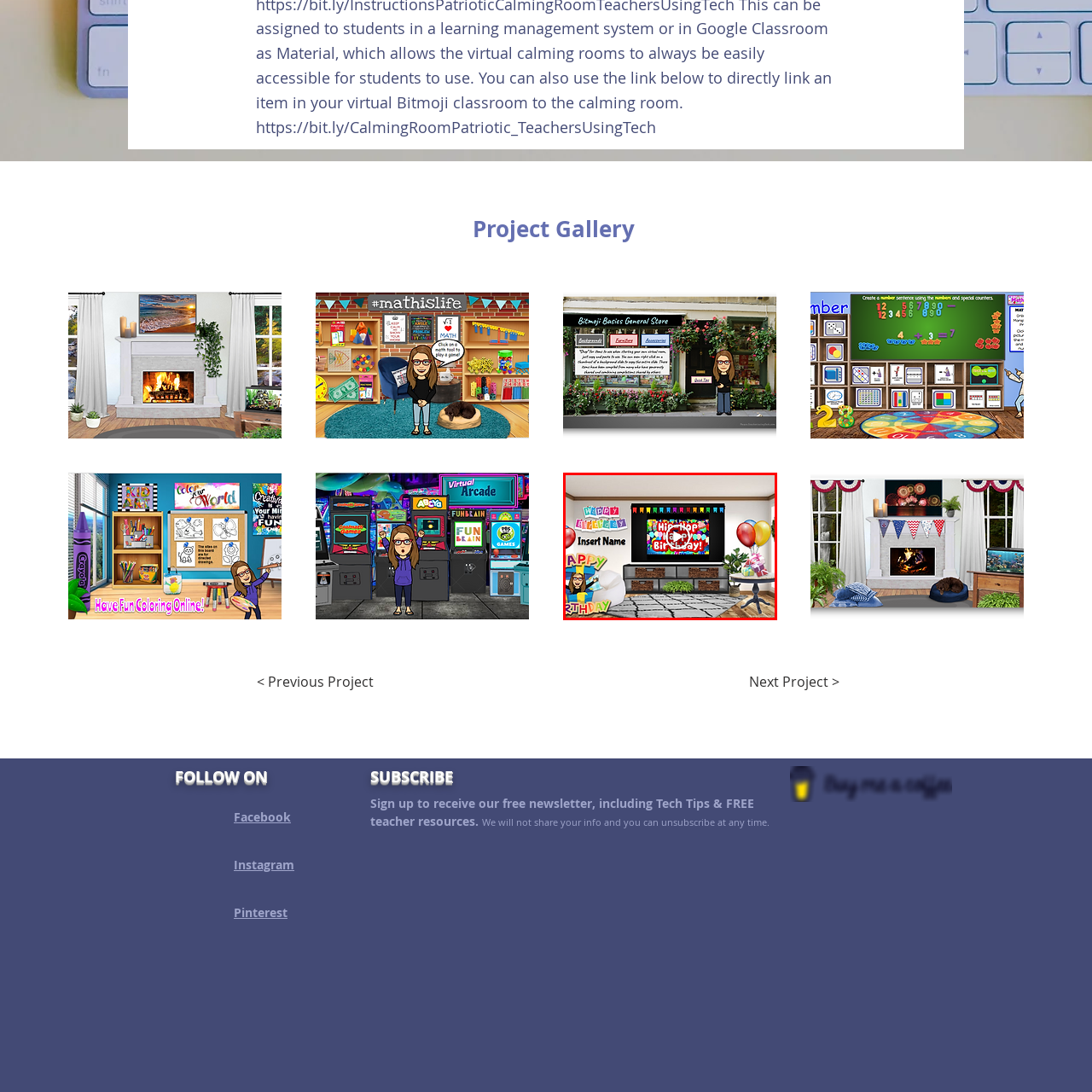What is on the couch?
Study the area inside the red bounding box in the image and answer the question in detail.

The cozy couch in the scene is adorned with a playful cushion, adding to the comfort and celebratory atmosphere of the birthday setup.